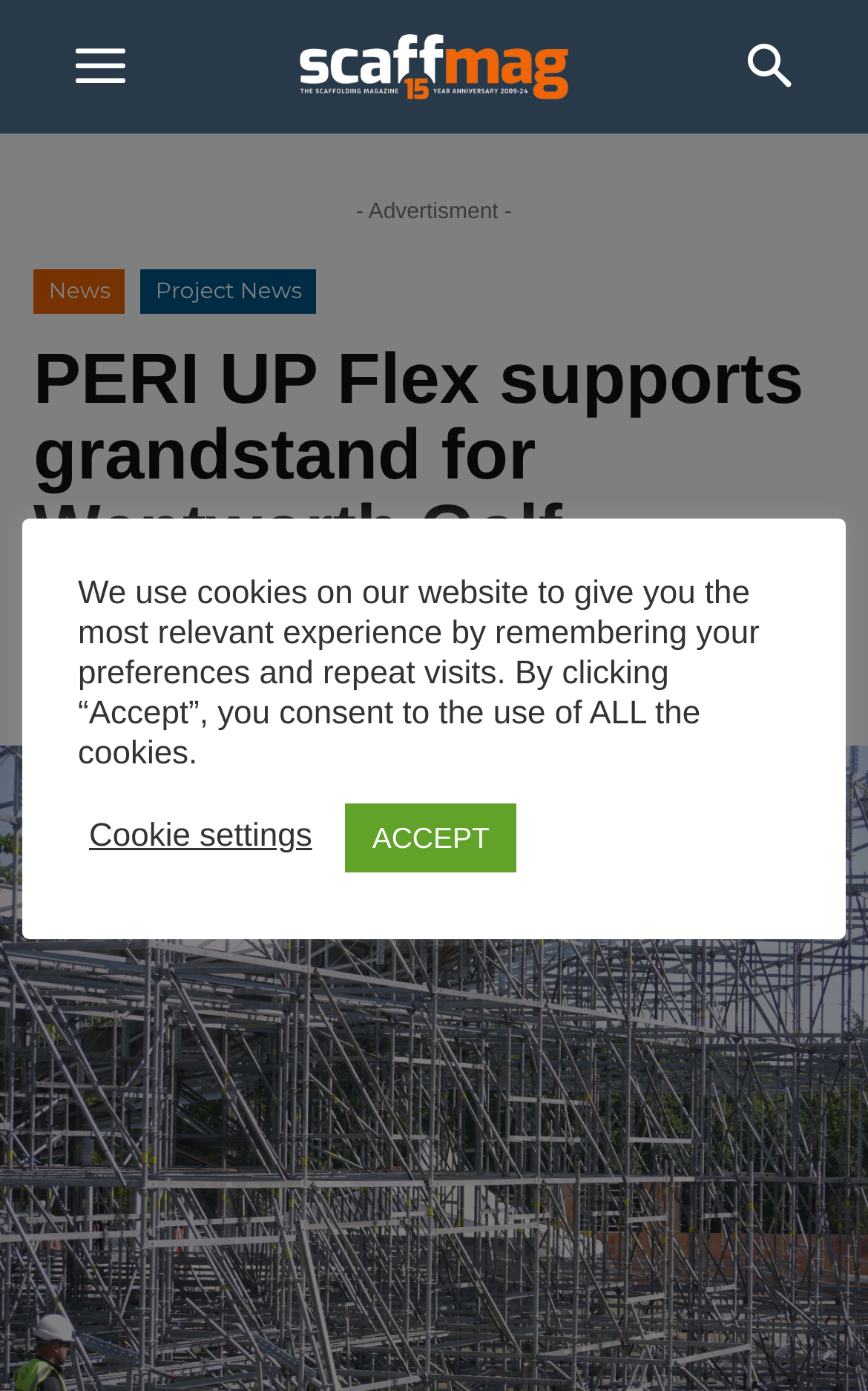Locate the bounding box of the UI element described by: "Cookie settings" in the given webpage screenshot.

[0.103, 0.587, 0.36, 0.616]